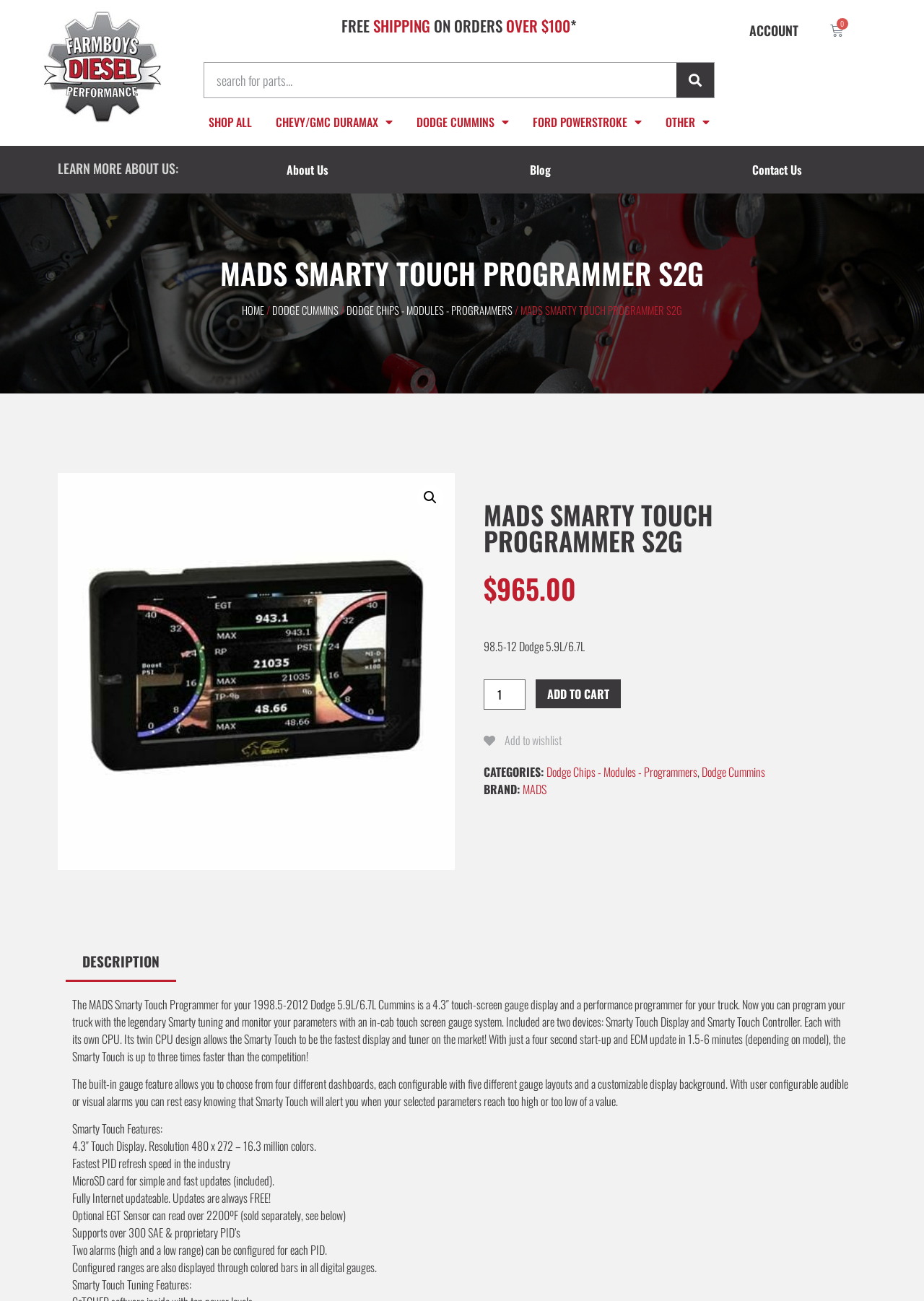Provide the bounding box coordinates of the section that needs to be clicked to accomplish the following instruction: "Learn more about the MADS Smarty Touch Programmer S2G."

[0.062, 0.199, 0.938, 0.221]